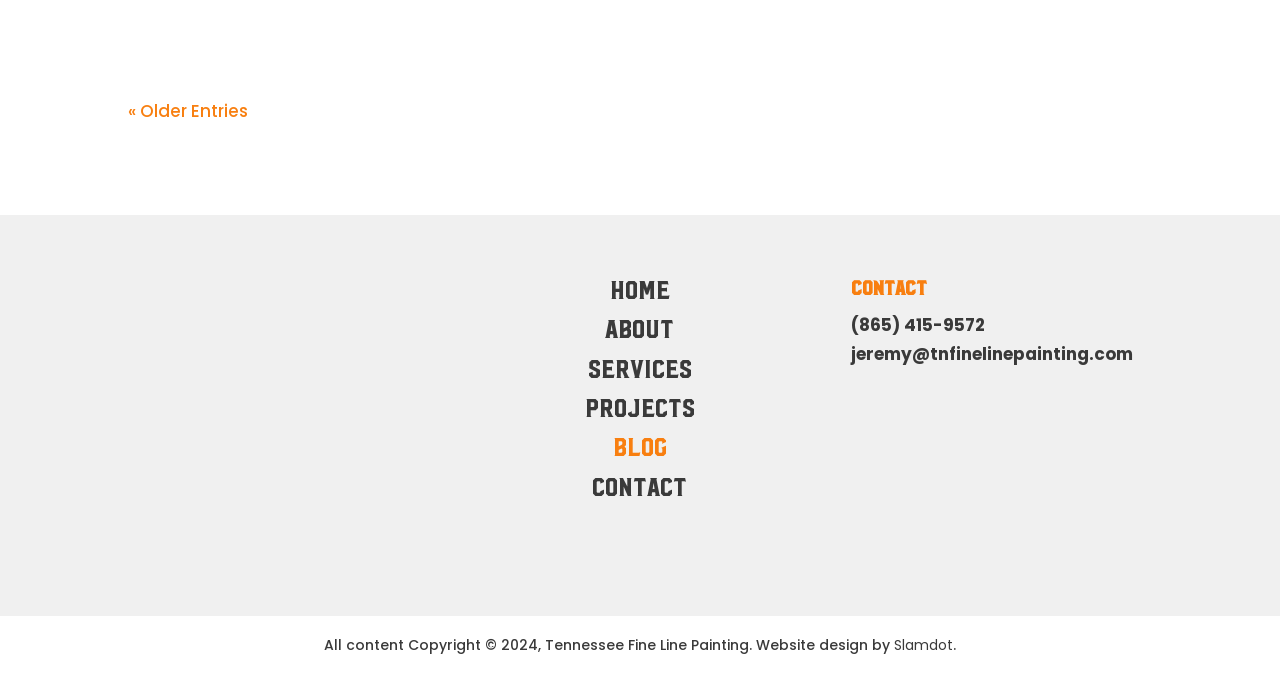What is the email address on the contact page?
From the image, provide a succinct answer in one word or a short phrase.

jeremy@tnfinelinepainting.com